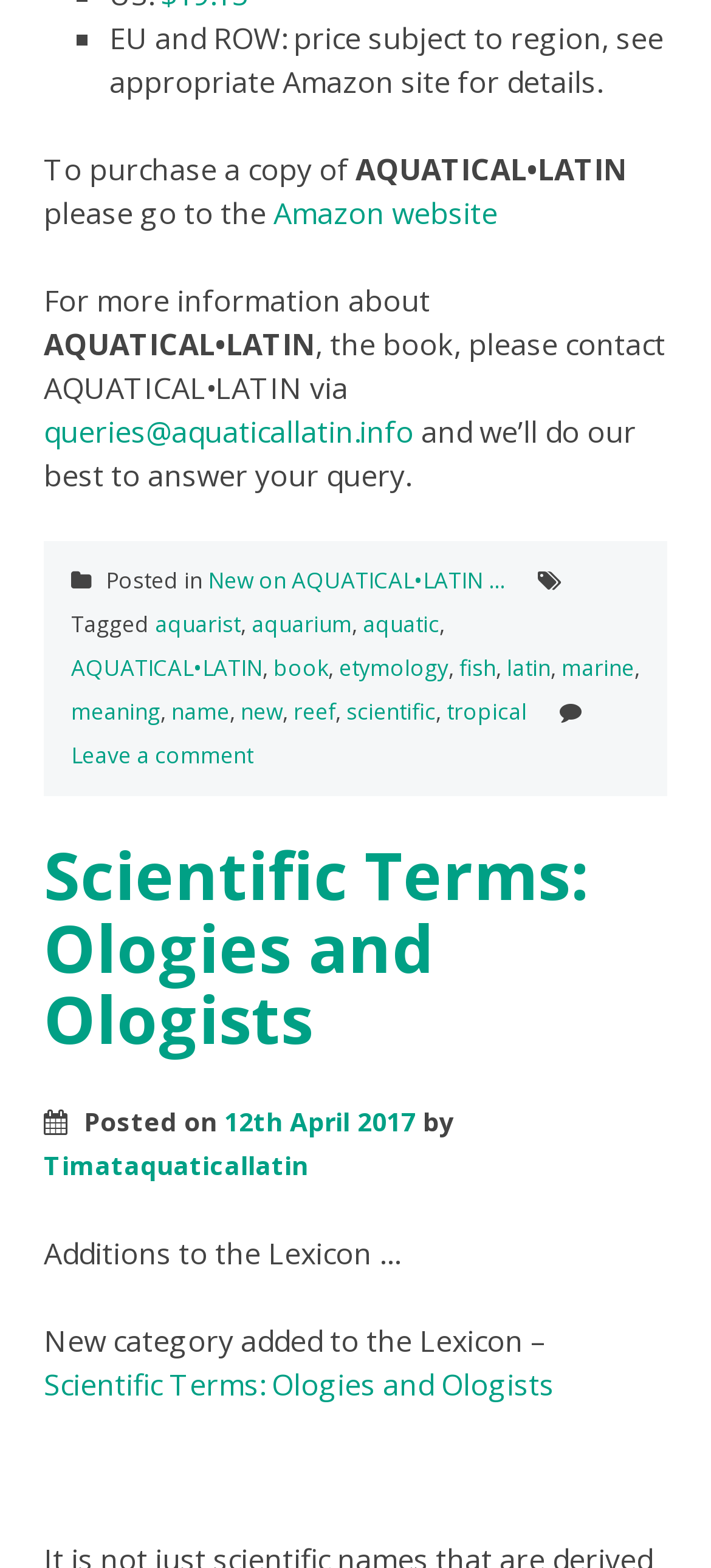Identify the bounding box coordinates of the section that should be clicked to achieve the task described: "View Google Maps".

None